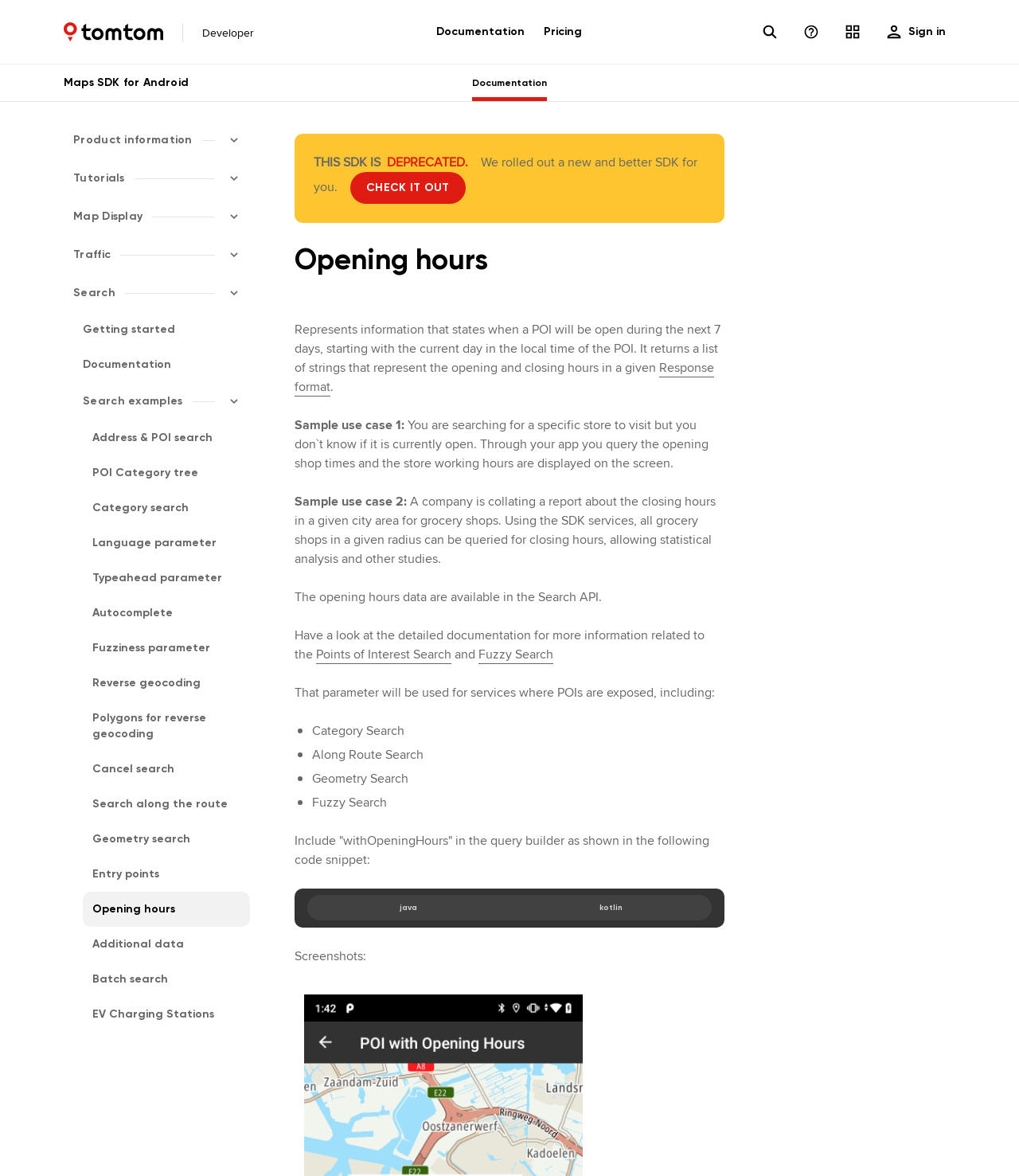Please identify the bounding box coordinates of the element I need to click to follow this instruction: "Click on 'Opening hours'".

[0.081, 0.758, 0.245, 0.788]